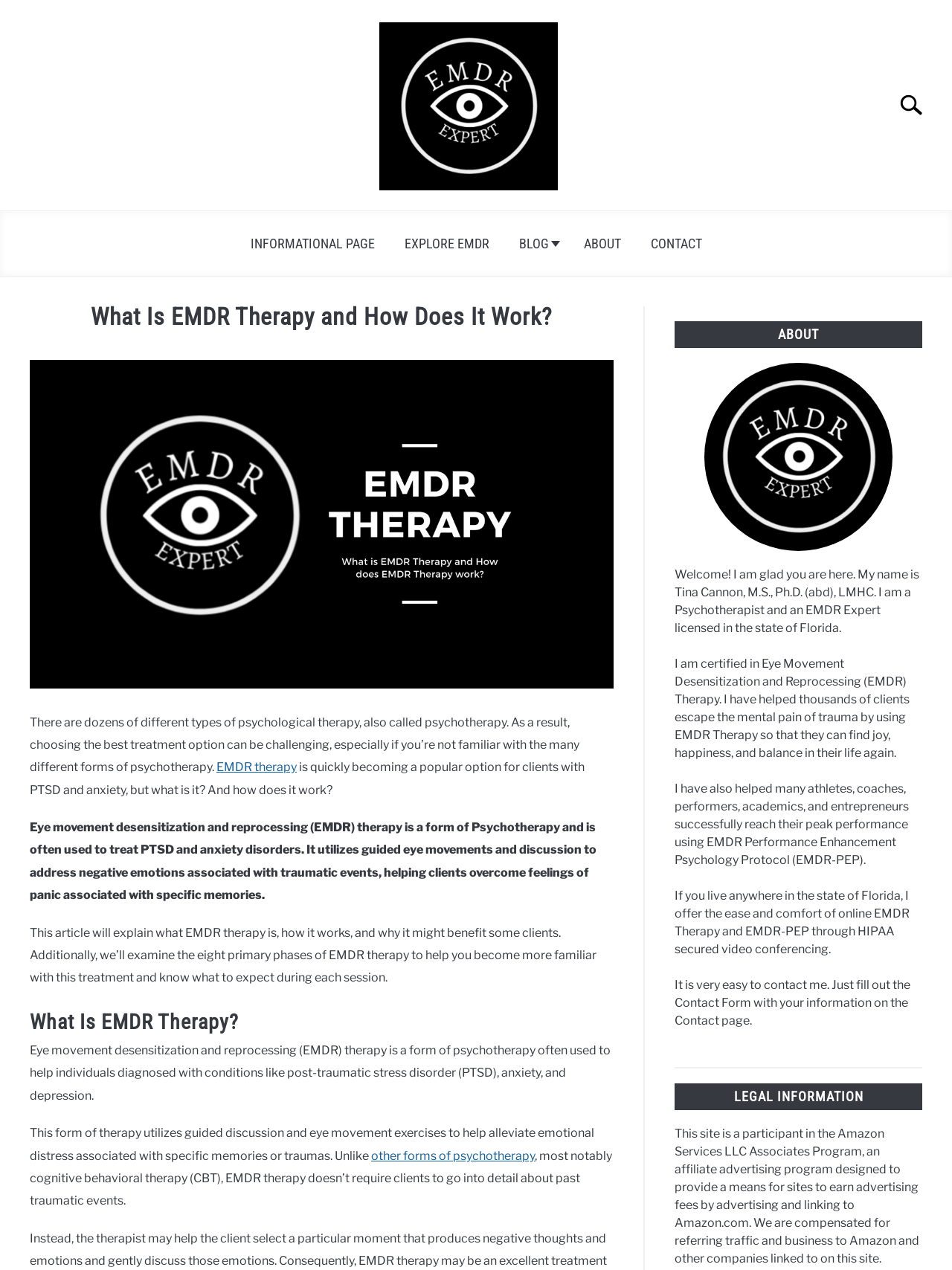What is the name of the therapy protocol used for performance enhancement? Please answer the question using a single word or phrase based on the image.

EMDR-PEP